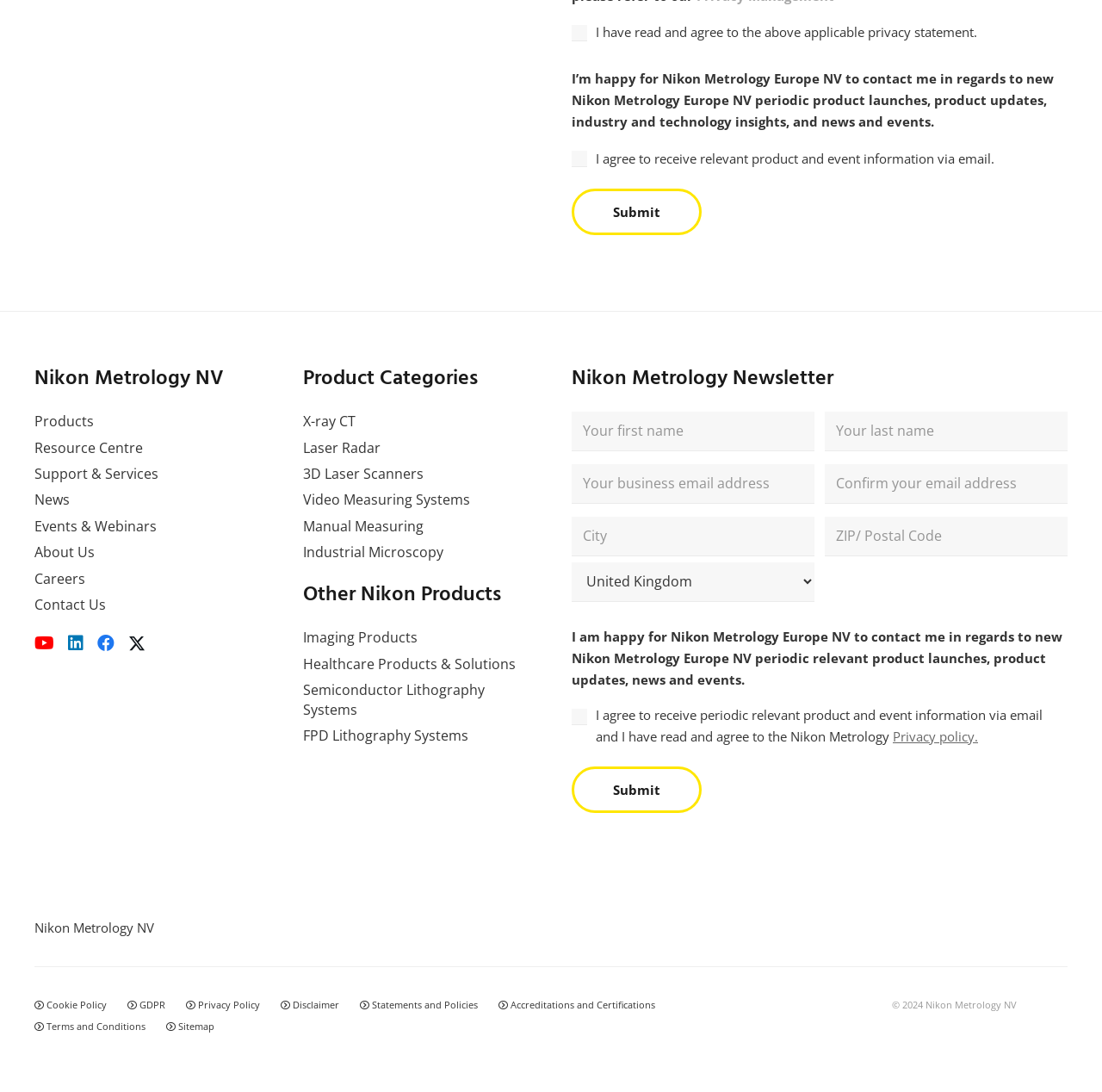What is the required information to submit the form?
Using the image, provide a concise answer in one word or a short phrase.

Full Name, Email Address, ZIP/Postal Code and Country